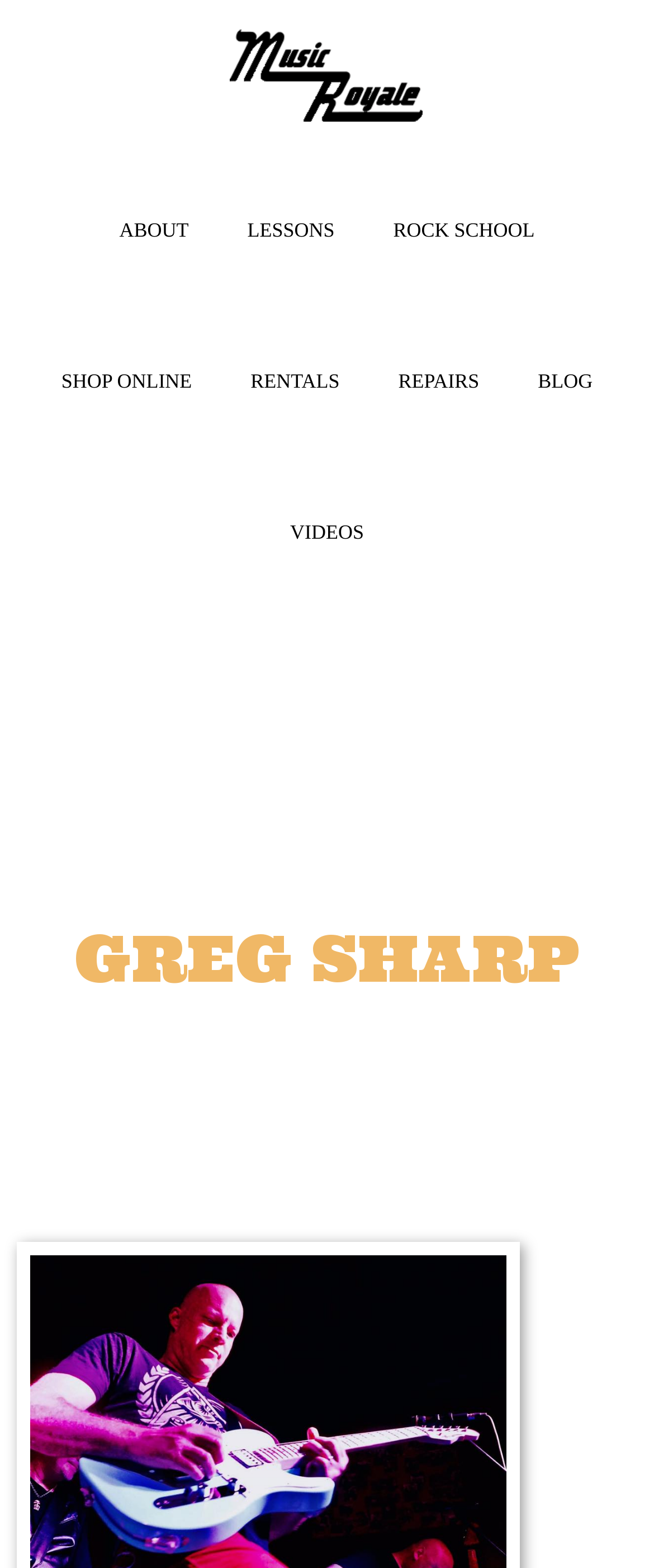What is the name of the person associated with this webpage?
Answer the question with a thorough and detailed explanation.

The name 'Greg Sharp' appears as a heading on the webpage, suggesting that it is the name of the person associated with this webpage, possibly the owner or founder of the music school.